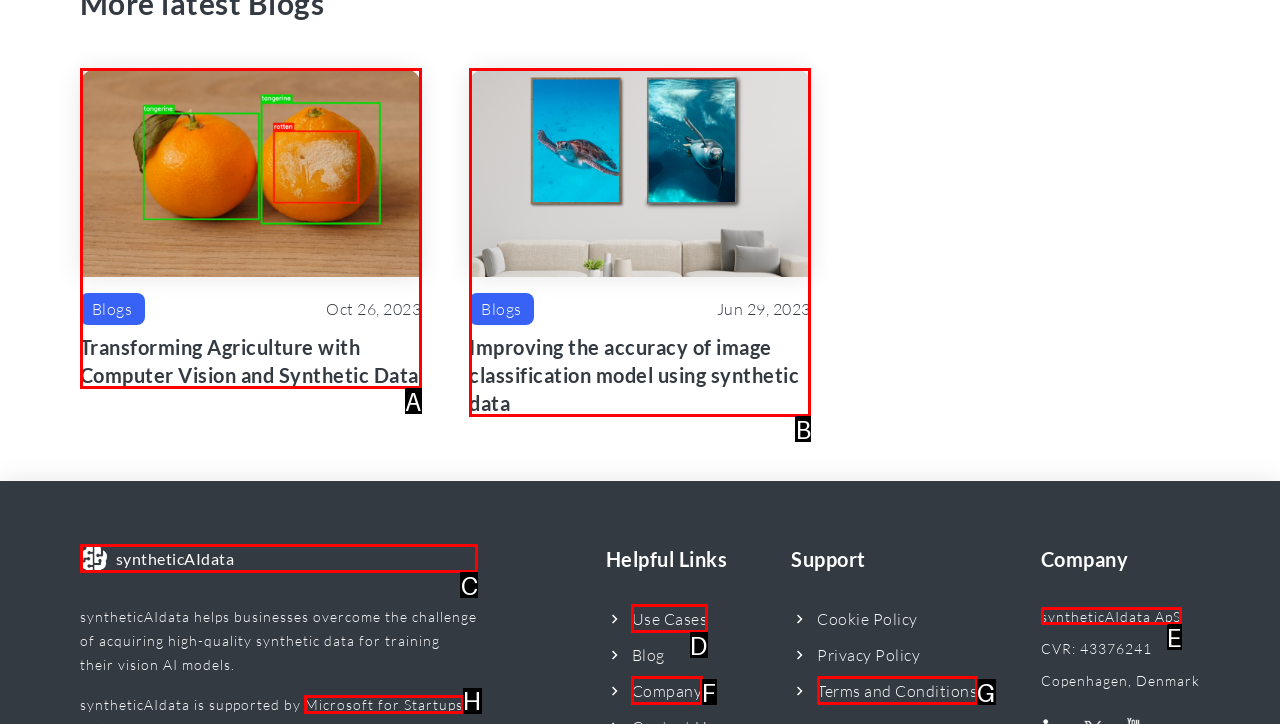Determine the letter of the element to click to accomplish this task: View archives. Respond with the letter.

None